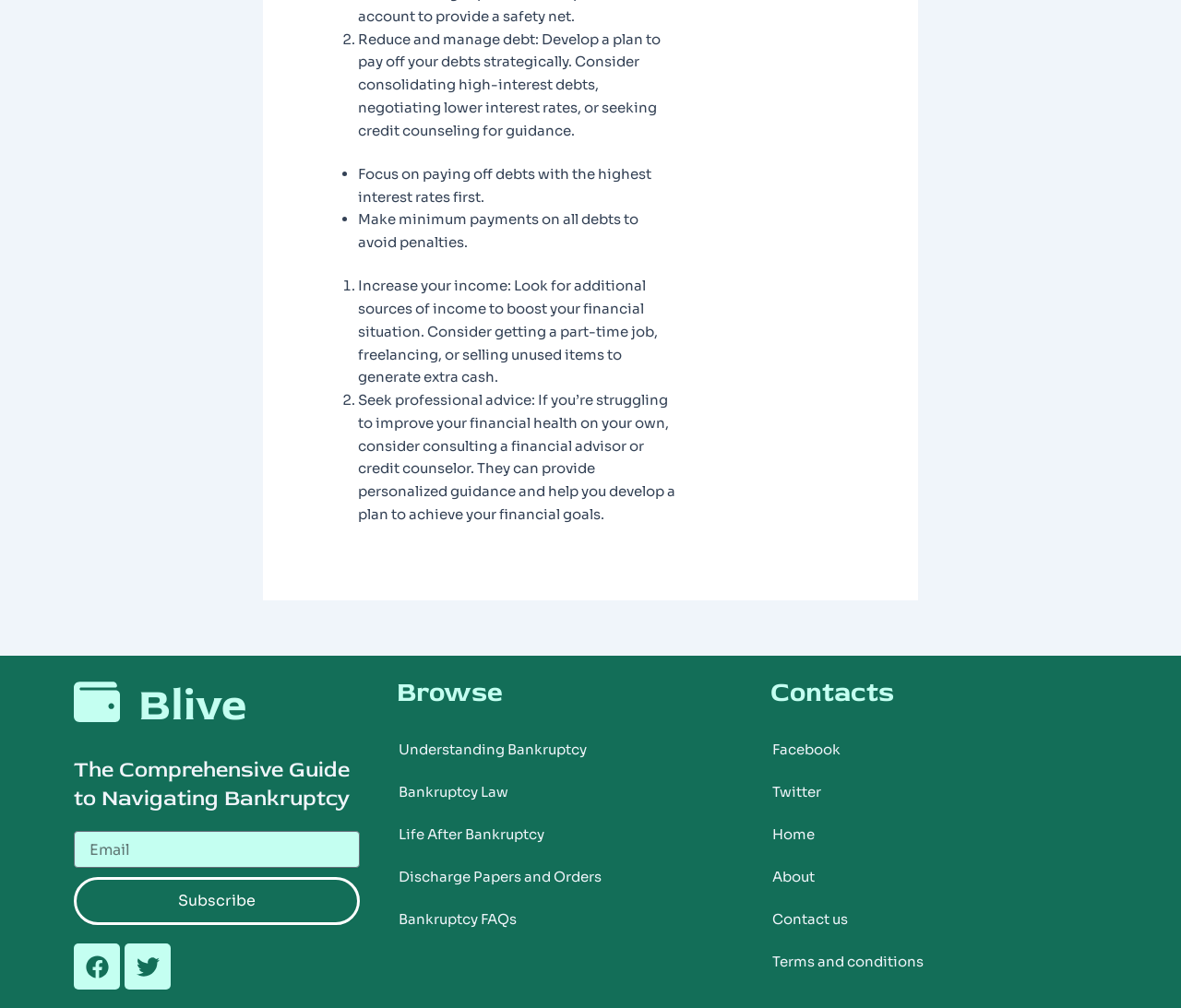Using the webpage screenshot, find the UI element described by Understanding Bankruptcy. Provide the bounding box coordinates in the format (top-left x, top-left y, bottom-right x, bottom-right y), ensuring all values are floating point numbers between 0 and 1.

[0.336, 0.722, 0.621, 0.764]